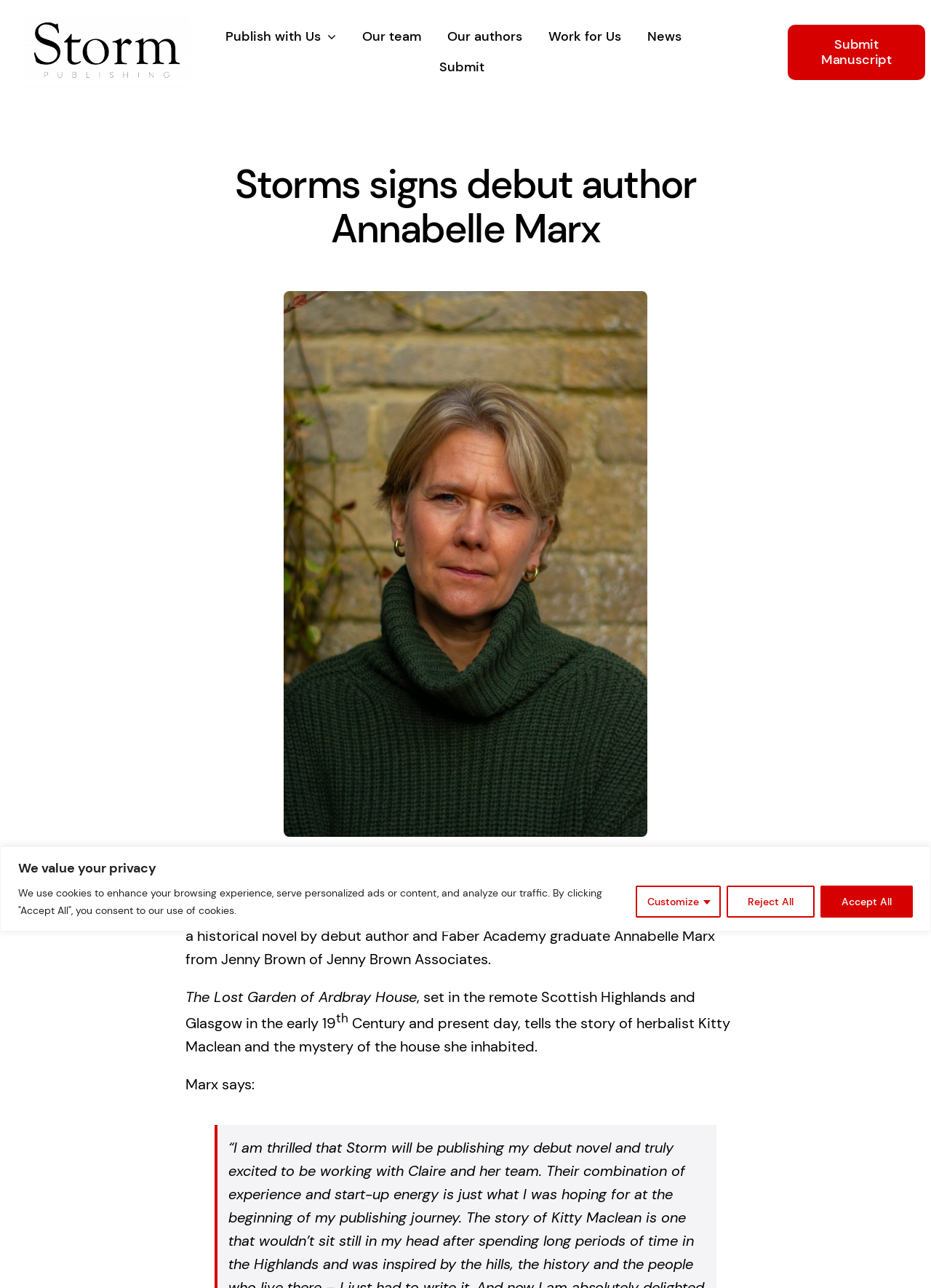Identify the bounding box coordinates of the region that needs to be clicked to carry out this instruction: "Go to Publish with Us". Provide these coordinates as four float numbers ranging from 0 to 1, i.e., [left, top, right, bottom].

[0.237, 0.017, 0.366, 0.041]